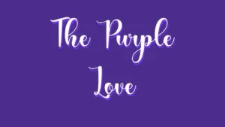Please analyze the image and provide a thorough answer to the question:
What style is the font?

The caption describes the font as having a 'flowing script style', which indicates that the font is written in a script style.